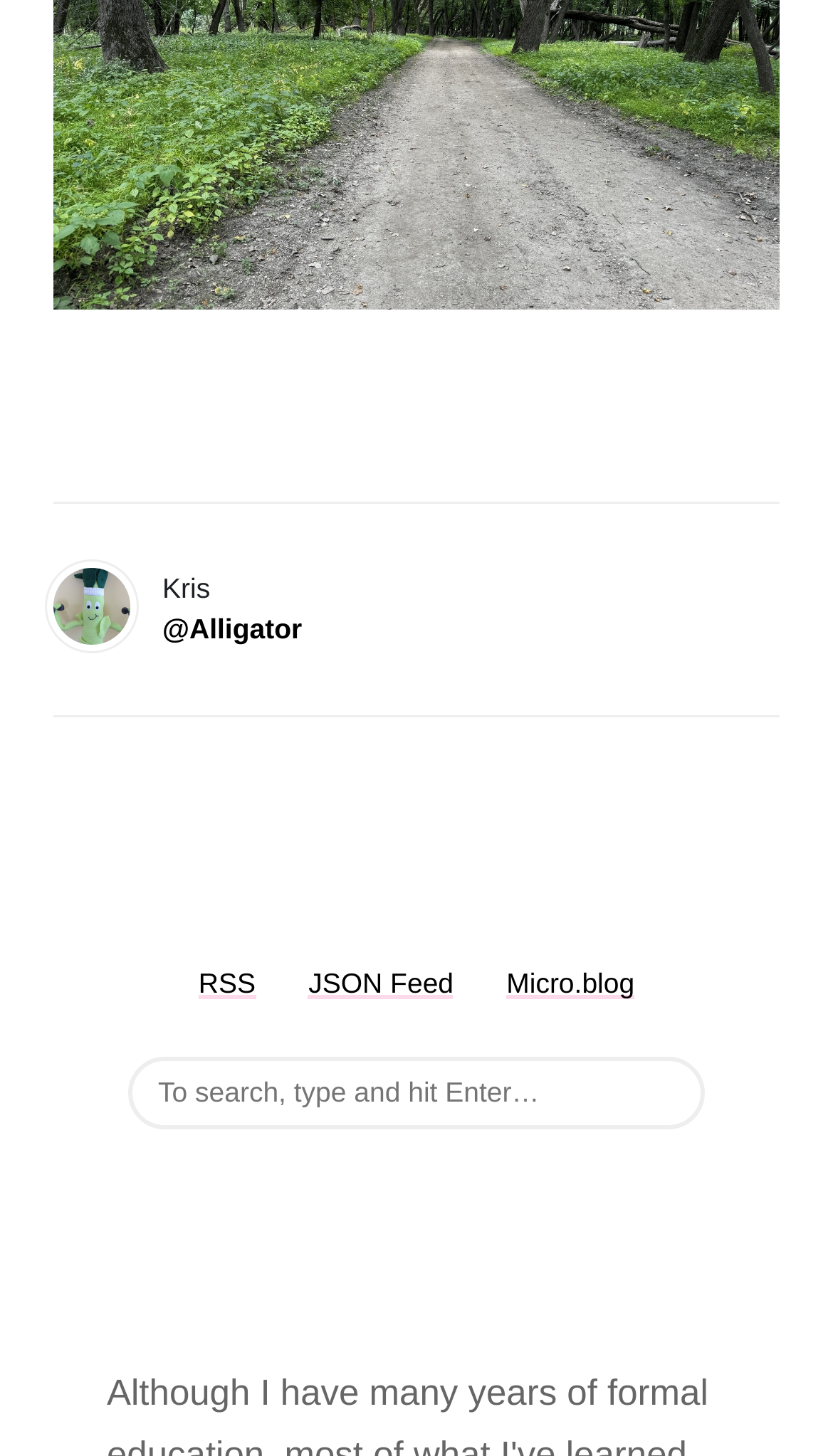For the given element description Menu, determine the bounding box coordinates of the UI element. The coordinates should follow the format (top-left x, top-left y, bottom-right x, bottom-right y) and be within the range of 0 to 1.

None